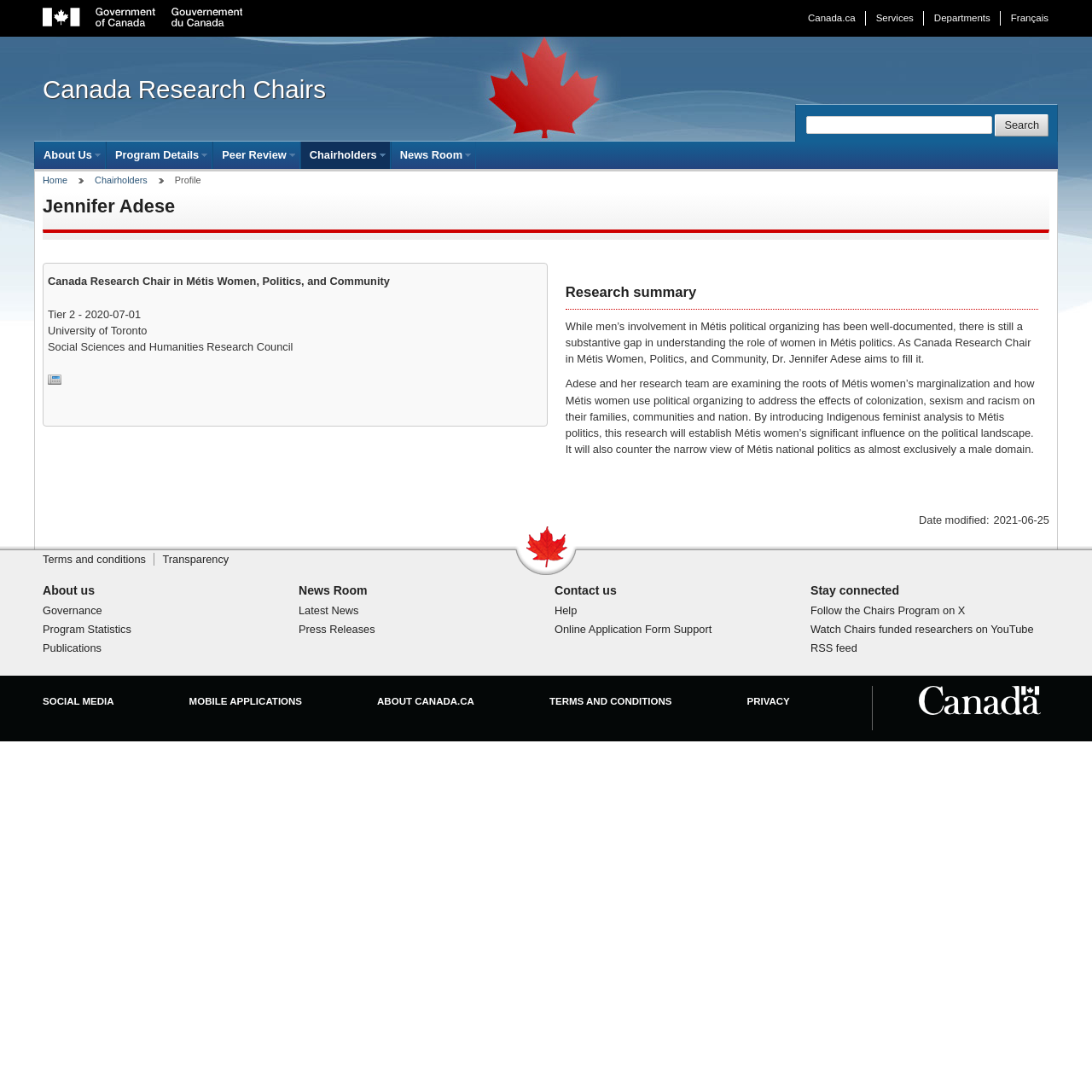Pinpoint the bounding box coordinates of the clickable element to carry out the following instruction: "Read the research summary of Jennifer Adese."

[0.518, 0.258, 0.951, 0.278]